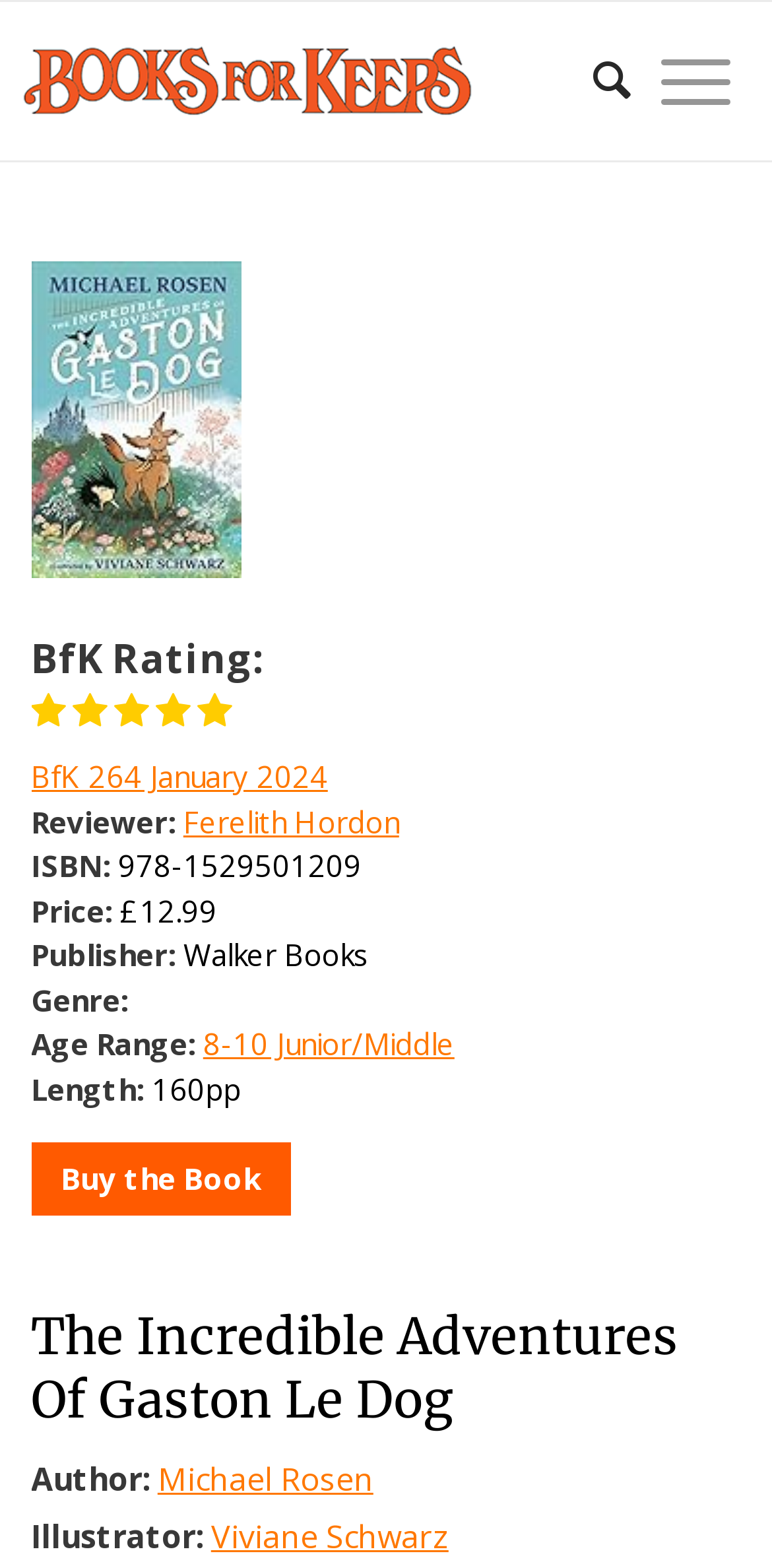Indicate the bounding box coordinates of the element that must be clicked to execute the instruction: "Search for a book". The coordinates should be given as four float numbers between 0 and 1, i.e., [left, top, right, bottom].

[0.717, 0.001, 0.817, 0.102]